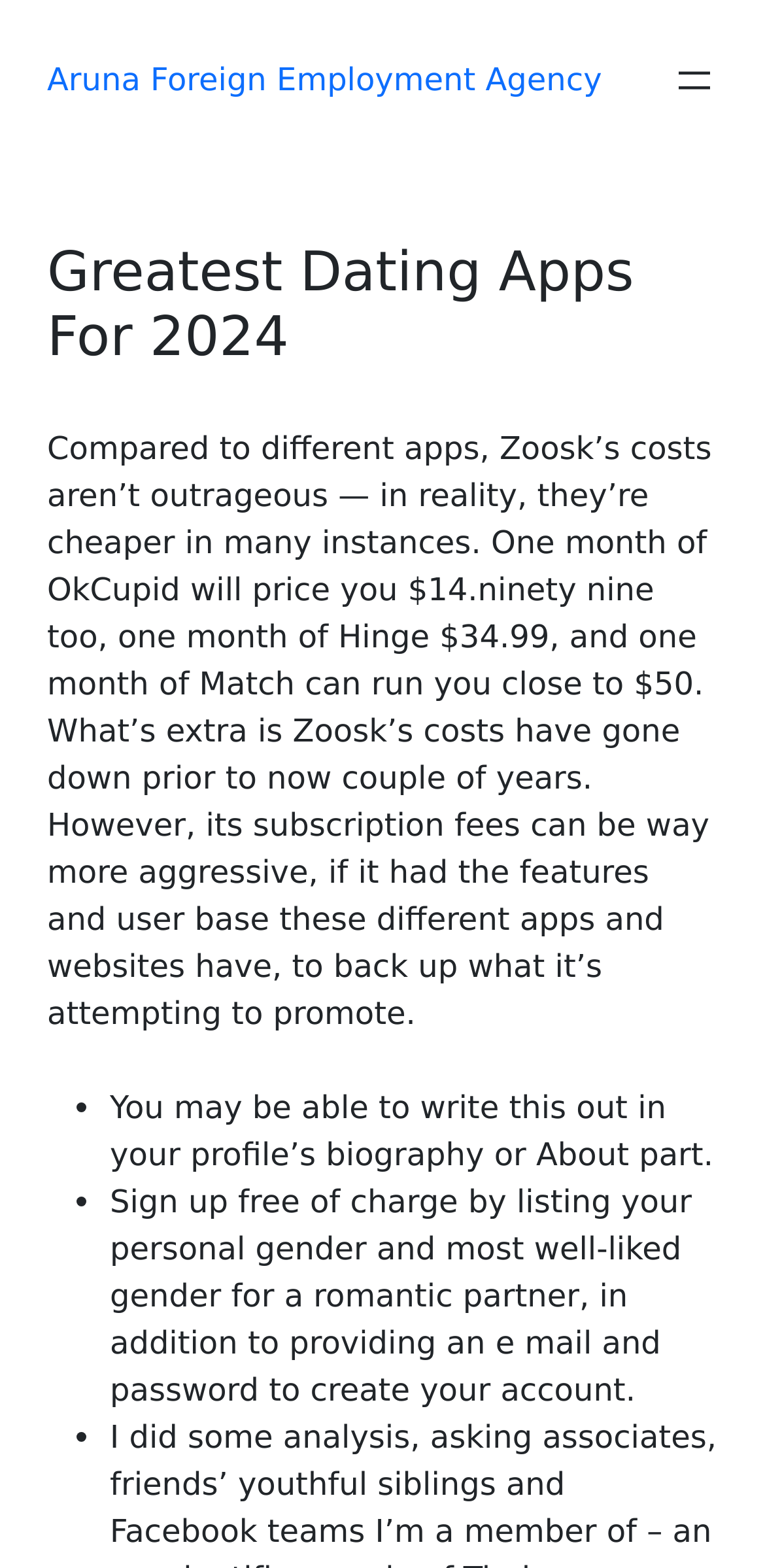Given the description "Aruna Foreign Employment Agency", determine the bounding box of the corresponding UI element.

[0.062, 0.038, 0.787, 0.062]